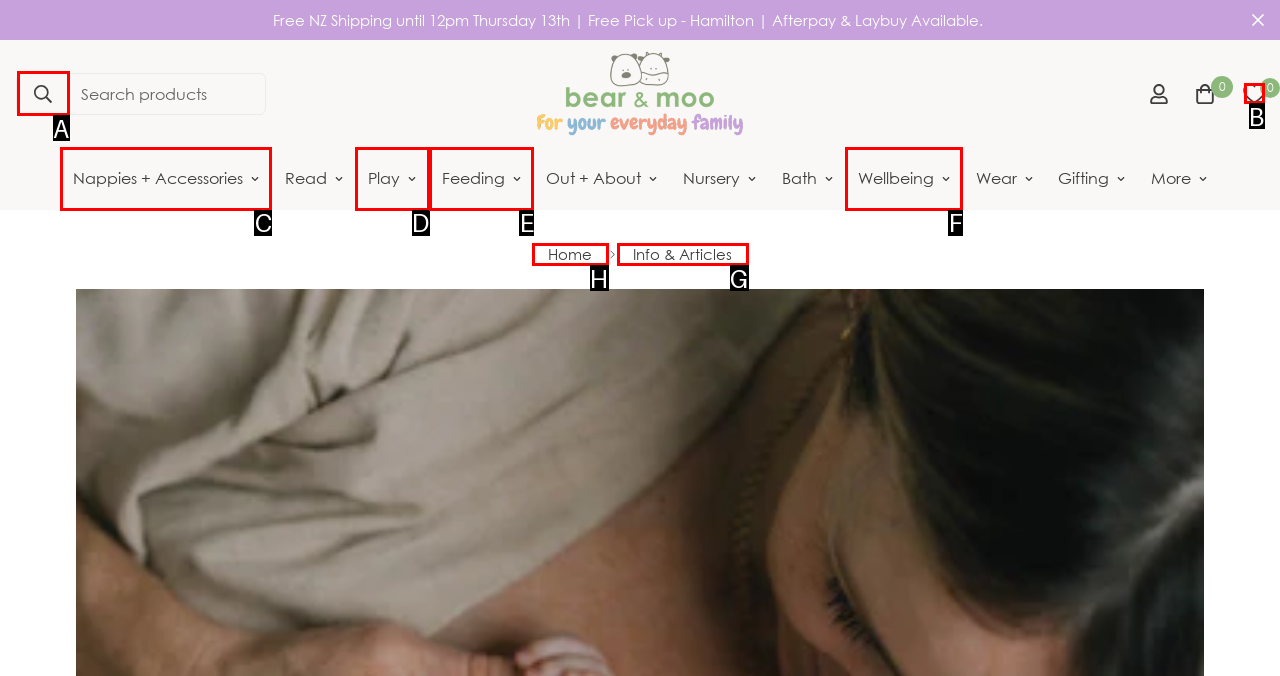Indicate which HTML element you need to click to complete the task: Go to the Home page. Provide the letter of the selected option directly.

H